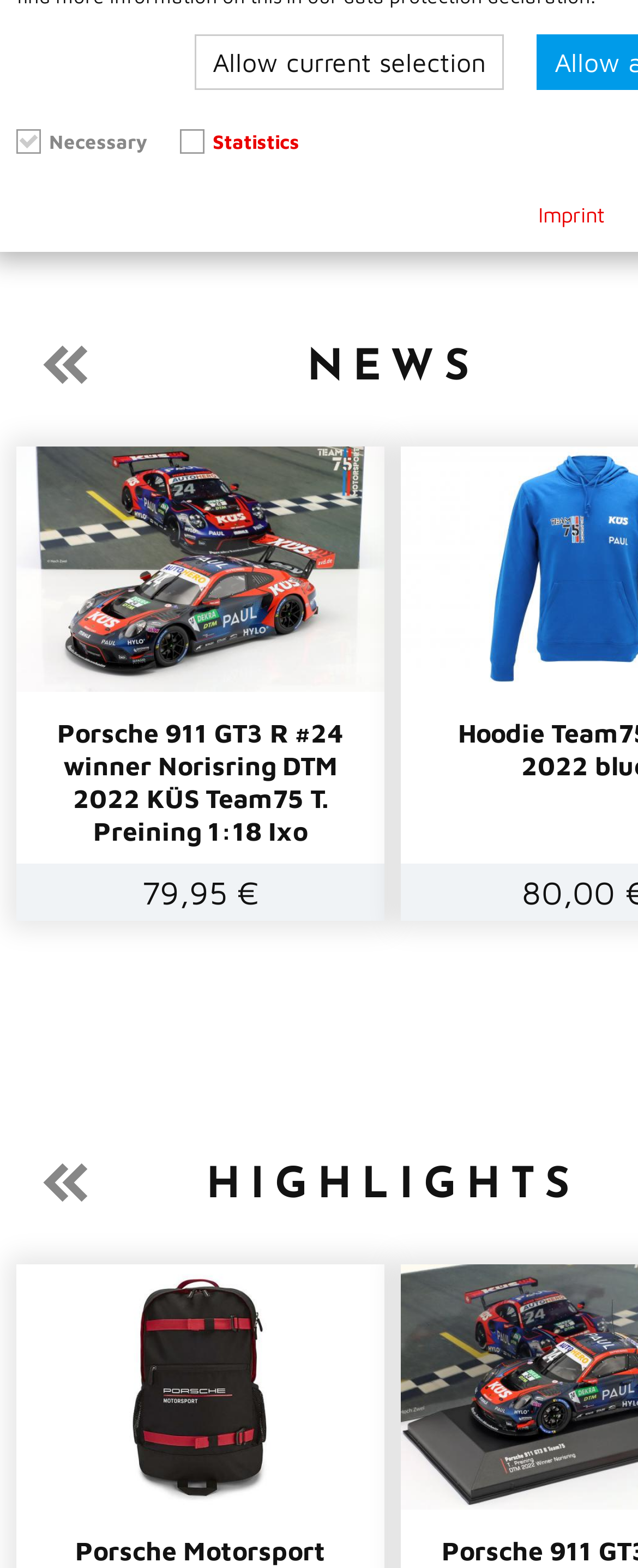Locate the bounding box of the UI element with the following description: "IVS Distress 2005".

None